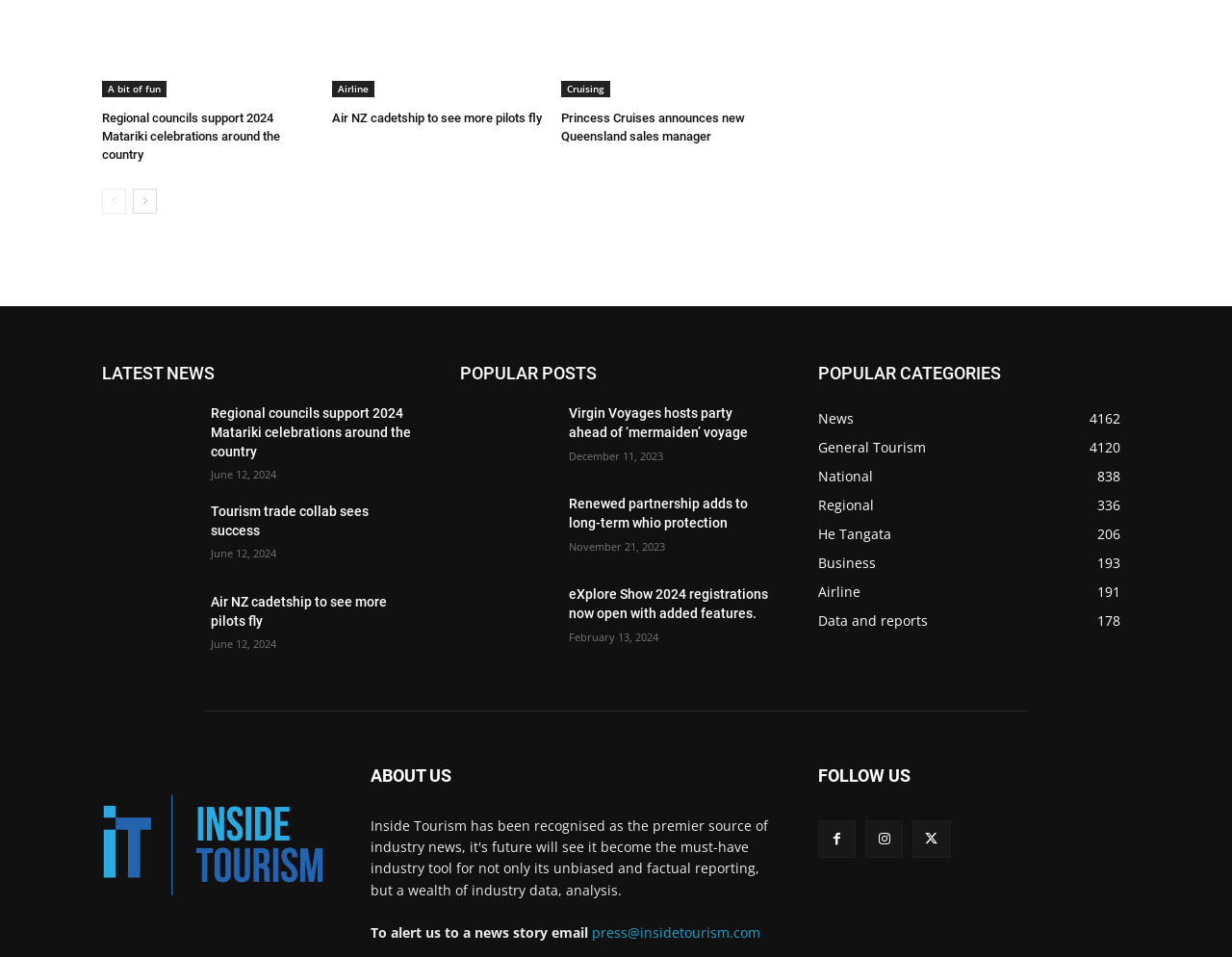Show the bounding box coordinates of the element that should be clicked to complete the task: "Search for something".

None